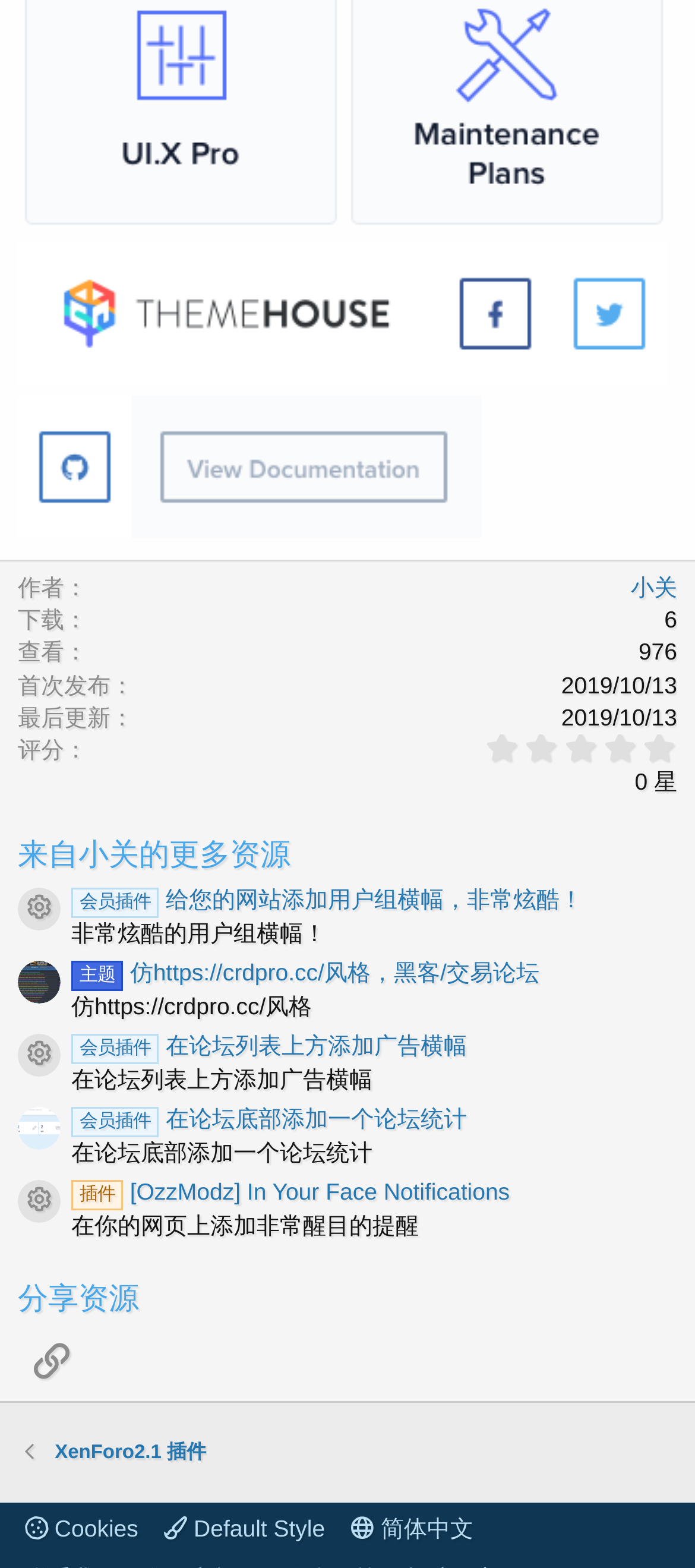What is the purpose of the '会员插件'? Analyze the screenshot and reply with just one word or a short phrase.

Add features to the website